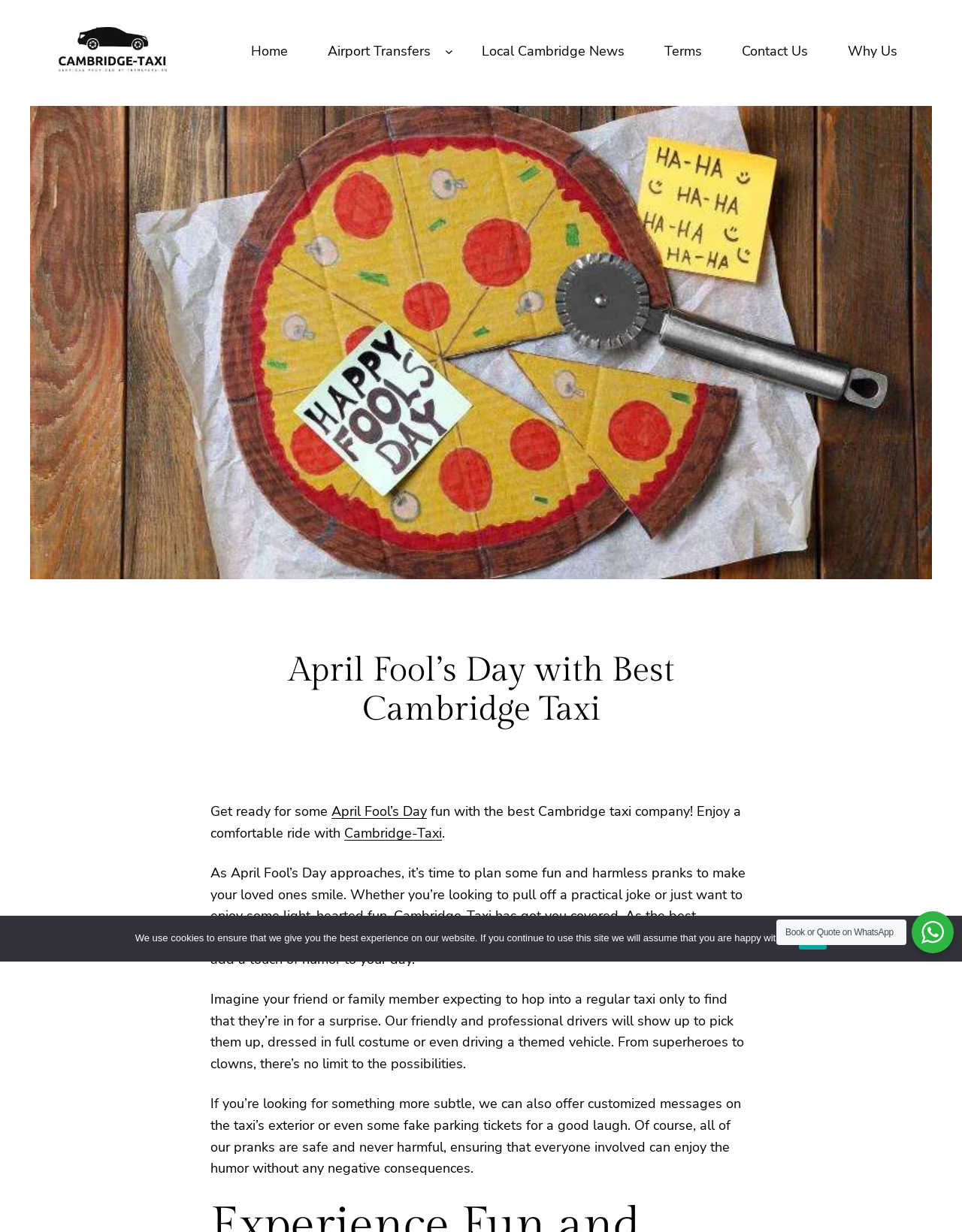Refer to the screenshot and answer the following question in detail:
How can users book or get a quote from the taxi company?

I found the answer by looking at the text content of the webpage. The text 'Book or Quote on WhatsApp' suggests that users can book or get a quote from the taxi company through WhatsApp.